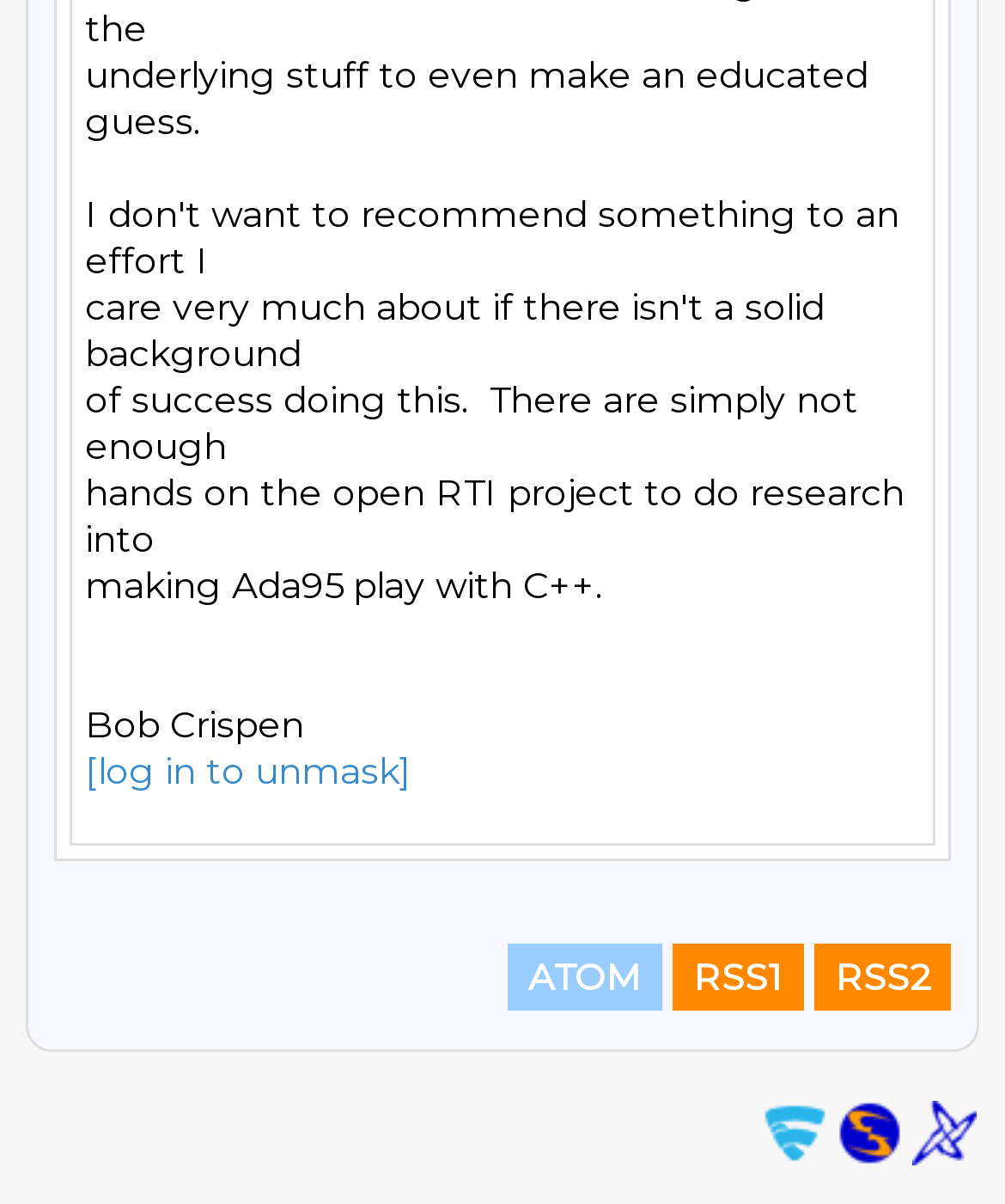Using the information in the image, give a comprehensive answer to the question: 
What is the security feature mentioned on the webpage?

I found a link with the text 'Secured by F-Secure Anti-Virus' and an accompanying image, which indicates that this webpage is secured by F-Secure Anti-Virus, a security feature.